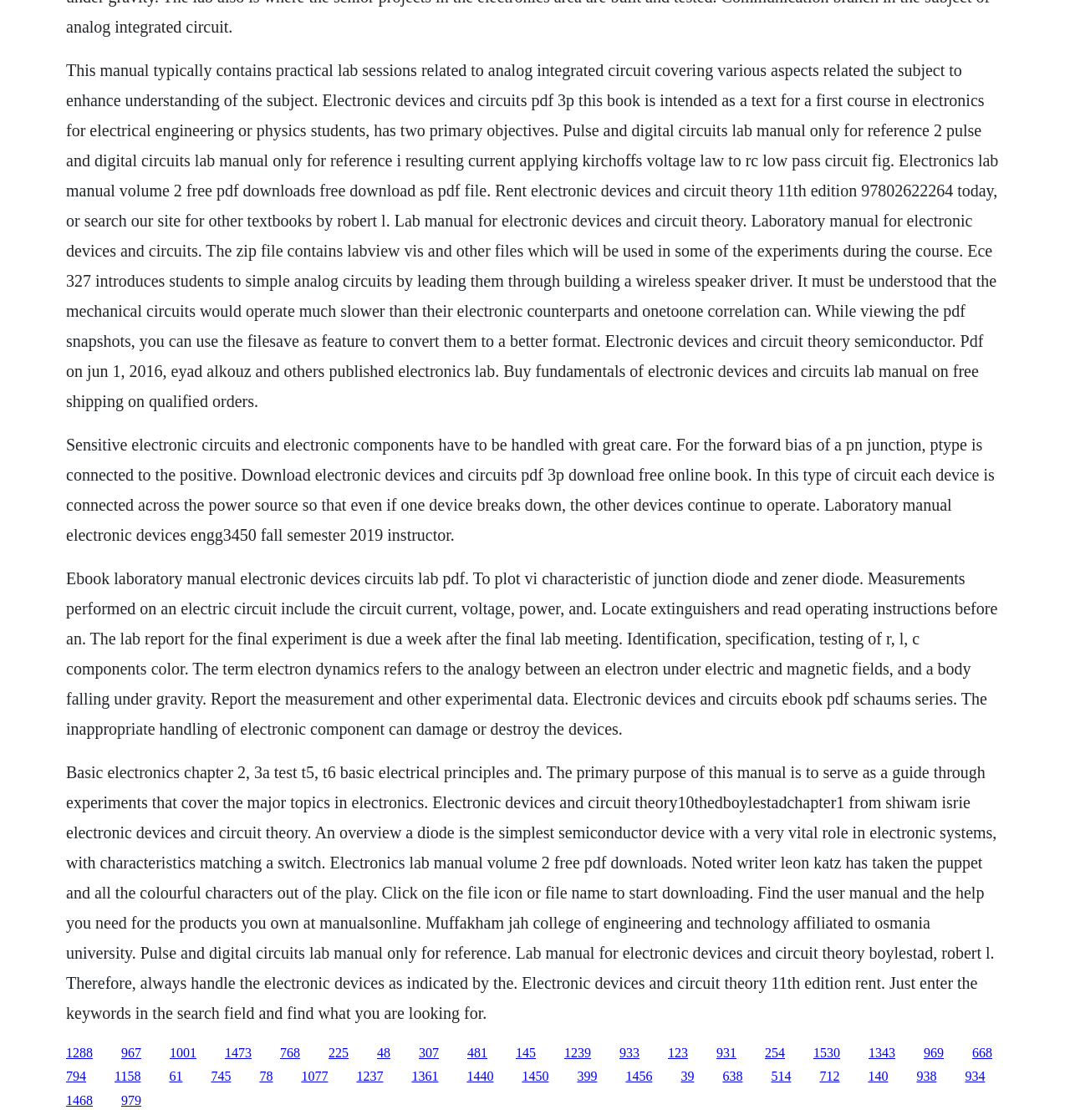Locate the bounding box coordinates of the element's region that should be clicked to carry out the following instruction: "Search for people". The coordinates need to be four float numbers between 0 and 1, i.e., [left, top, right, bottom].

None